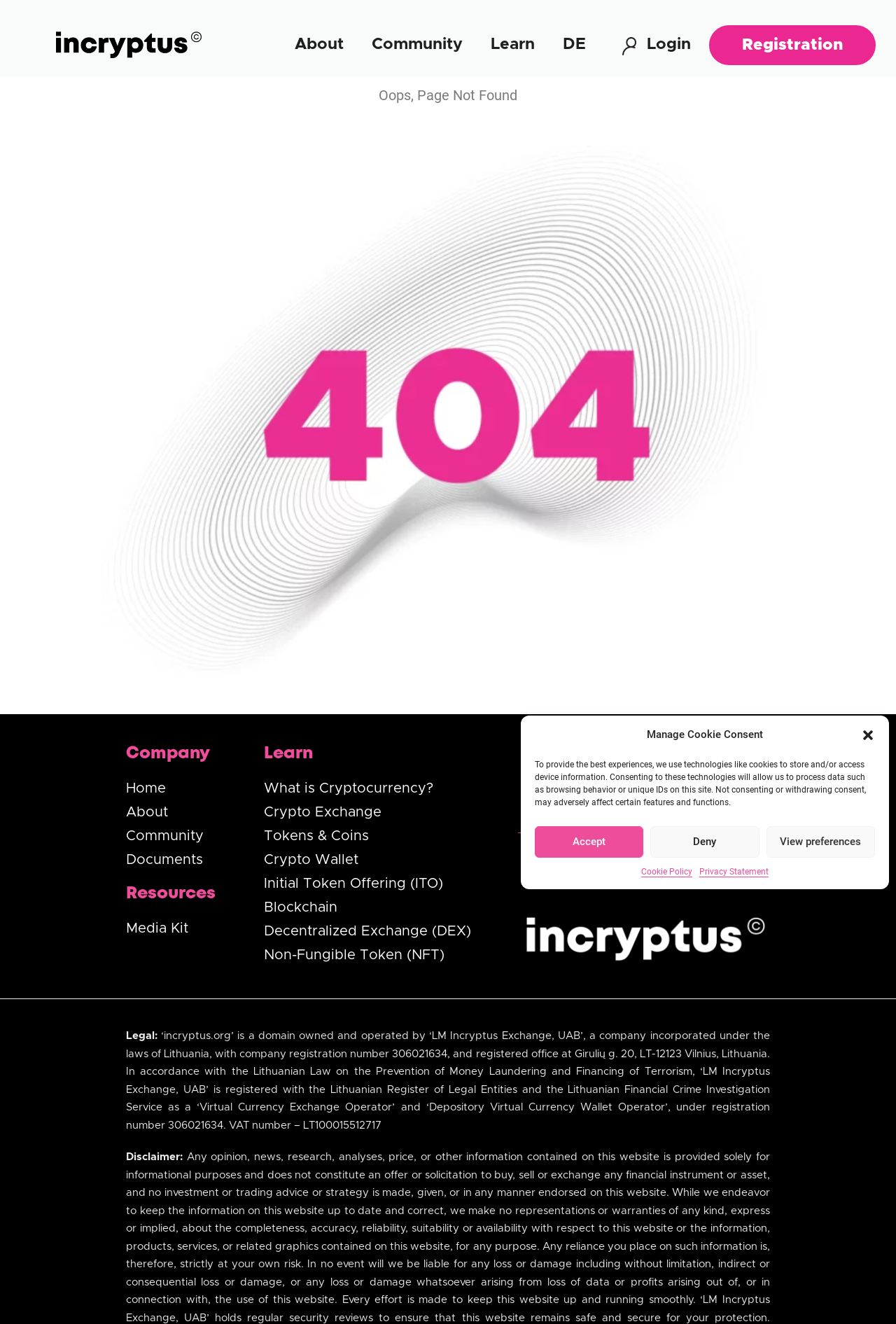Show the bounding box coordinates for the HTML element described as: "Media Kit".

[0.141, 0.692, 0.21, 0.71]